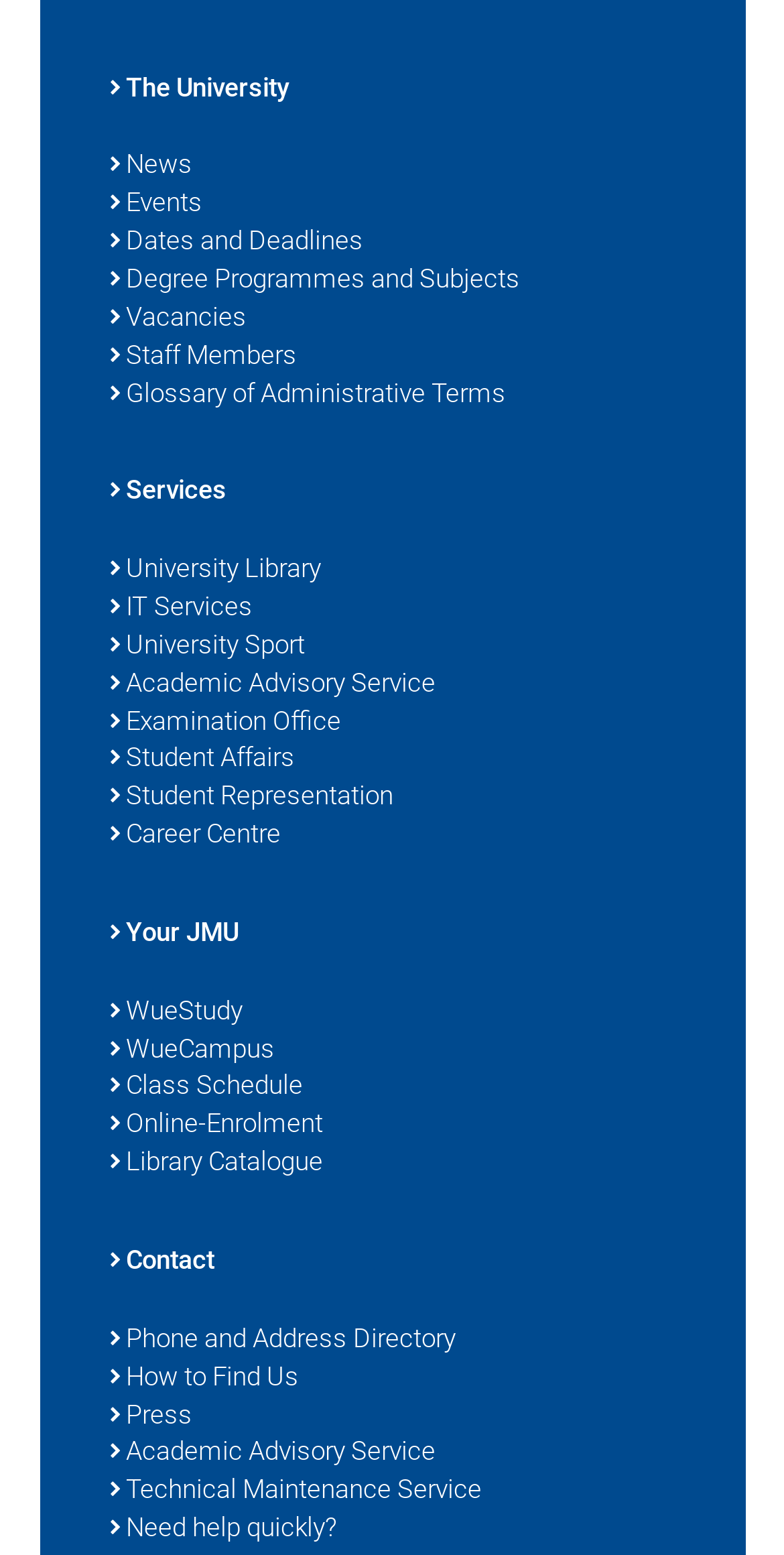Use a single word or phrase to answer this question: 
How many links are related to student services?

5